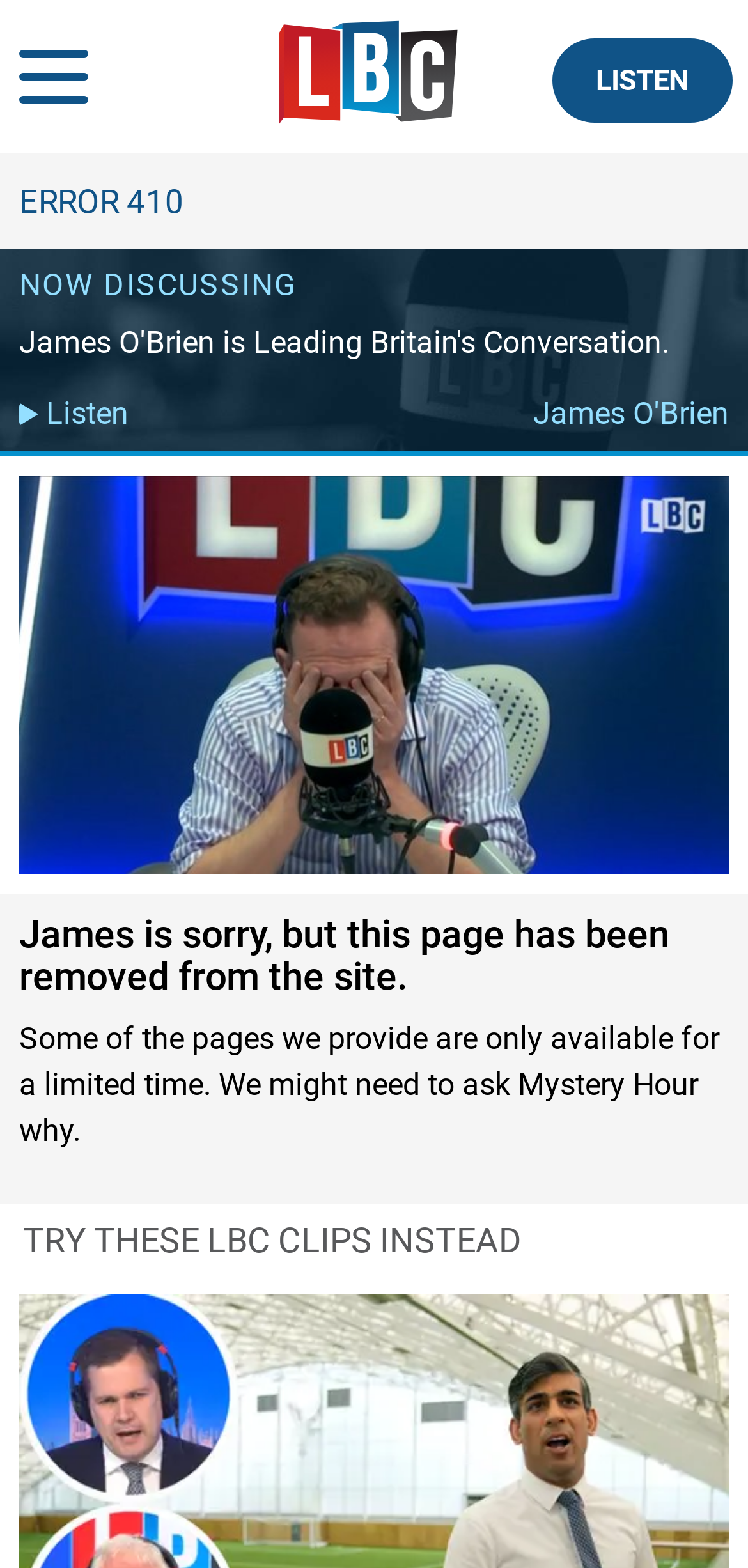Describe all the key features of the webpage in detail.

This webpage appears to be an error page from LBC, a UK-based talk radio station. At the top, there is a prominent link to "LBC" and a "Skip to navigation" link, indicating that the page is not functioning as intended. 

Below these links, there is a large "ERROR 410" message, followed by a heading that reads "NOW DISCUSSING". However, this heading seems out of place, as the page is not displaying any discussion or content.

To the right of the "ERROR 410" message, there is a "LISTEN" link. Below this, there is a table with two links: "Listen" and "James O'Brien", as well as an image of James O'Brien with his head in his hands. 

The main content of the page is an article that explains the error, stating that some pages are only available for a limited time and that the reason for the removal of the page is unknown. 

Further down the page, there is a heading that suggests alternative content, "TRY THESE LBC CLIPS INSTEAD". 

At the very top of the page, there are several static text elements that provide contact information for LBC, including a phone number, text message number, Twitter handle, WhatsApp, and a "CONTACT US" link.